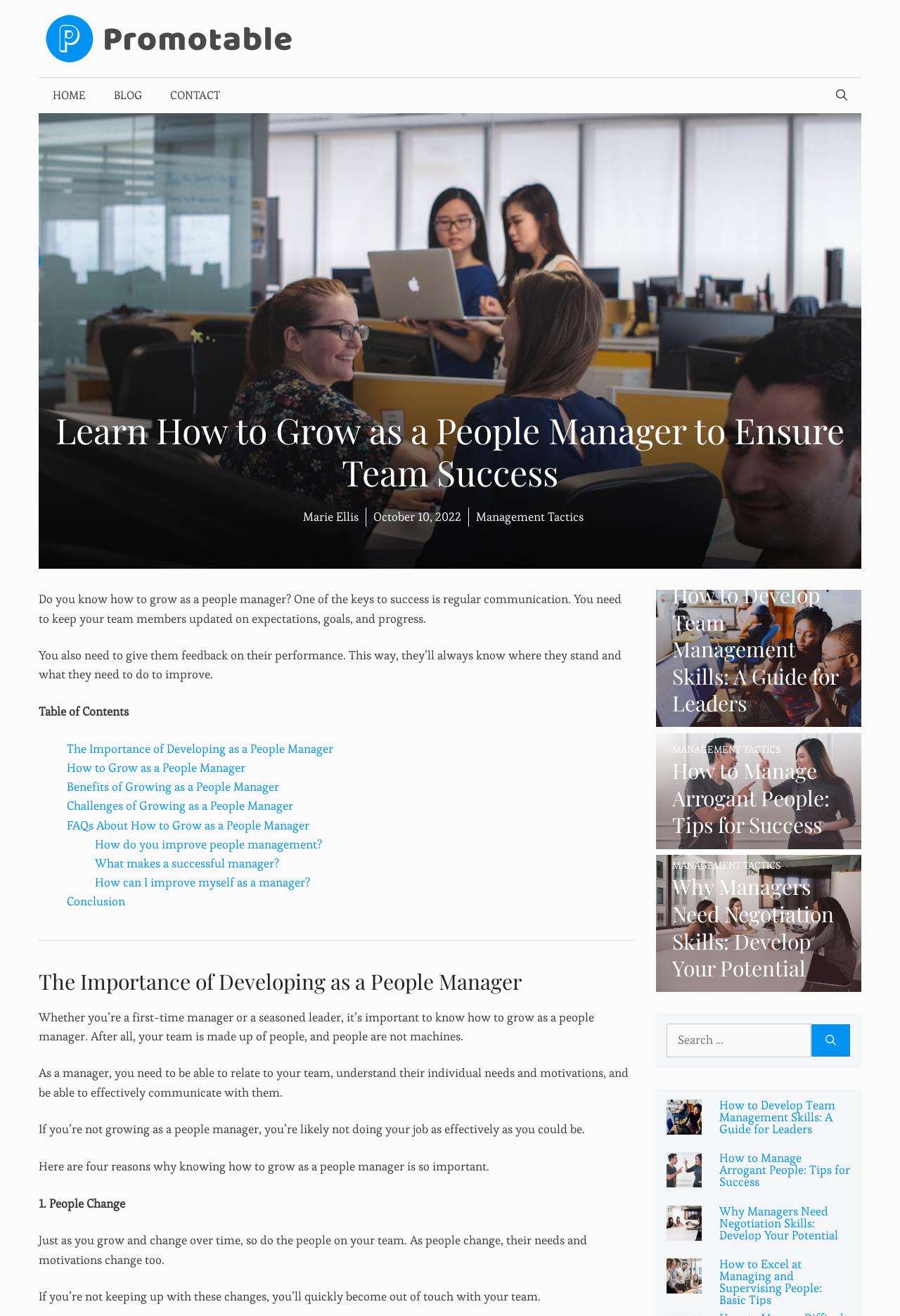Determine the bounding box coordinates in the format (top-left x, top-left y, bottom-right x, bottom-right y). Ensure all values are floating point numbers between 0 and 1. Identify the bounding box of the UI element described by: parent_node: Search for: aria-label="Search"

[0.901, 0.778, 0.945, 0.803]